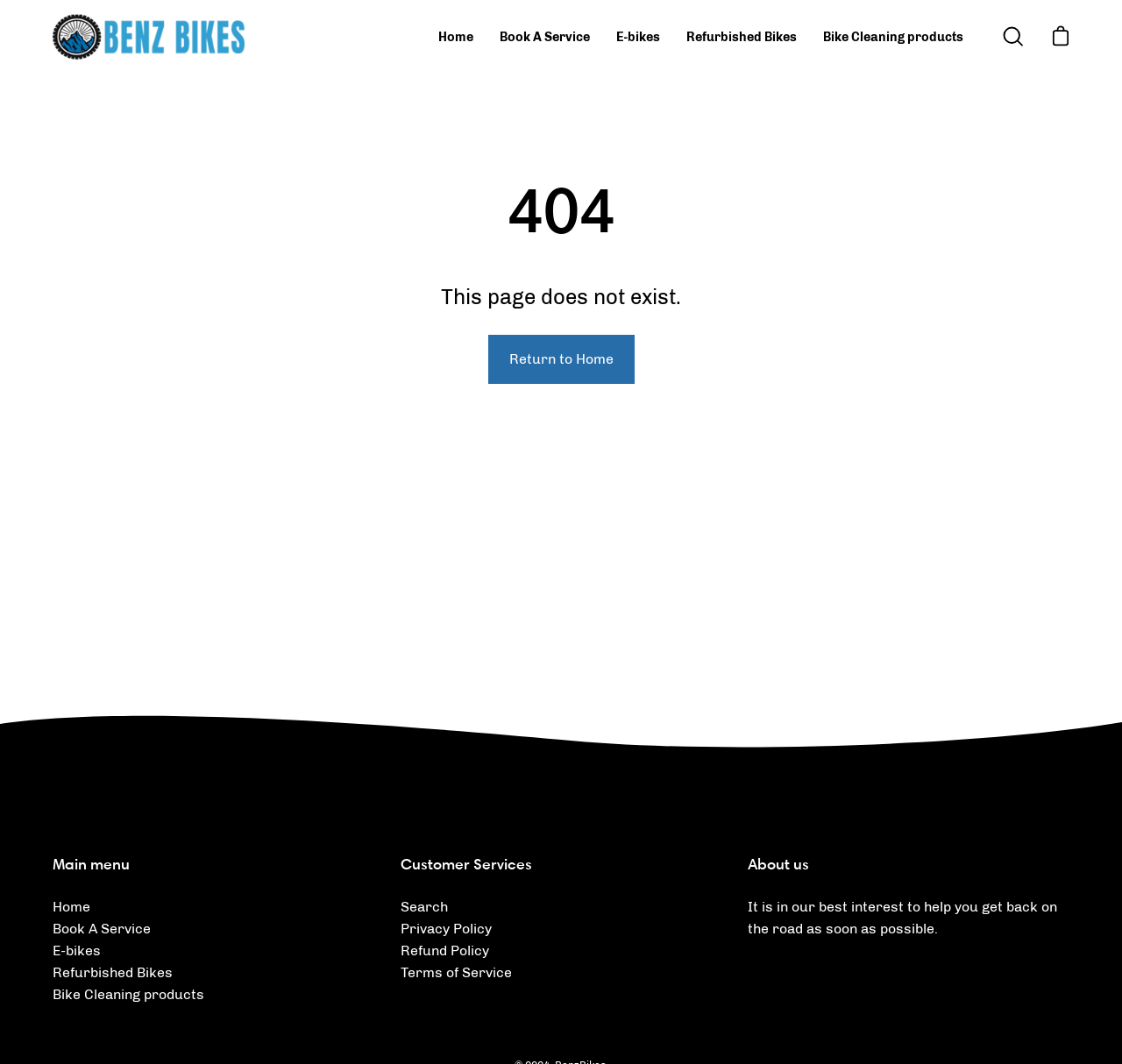Write an exhaustive caption that covers the webpage's main aspects.

The webpage is a 404 error page from BenzBikes, a local bike shop in Nailsea. At the top, there is a heading "BenzBikes" with a link to the website's homepage. Below it, there is a navigation menu with links to "Home", "Book A Service", "E-bikes", "Refurbished Bikes", and "Bike Cleaning products". On the right side of the navigation menu, there is a search bar with a link to "Search" and an "Open cart" button.

The main content of the page is a 404 error message, which is centered on the page. The message reads "This page does not exist." Below the error message, there is a link to "Return to Home". 

At the bottom of the page, there is a large image that spans the entire width of the page. Below the image, there are two menus: the main menu and the customer services menu. The main menu has links to "Home", "Book A Service", "E-bikes", "Refurbished Bikes", and "Bike Cleaning products". The customer services menu has links to "Search", "Privacy Policy", "Refund Policy", and "Terms of Service". 

To the right of the customer services menu, there is a section with the title "About us" and a paragraph of text that describes the shop's goal of helping customers get back on the road as soon as possible.